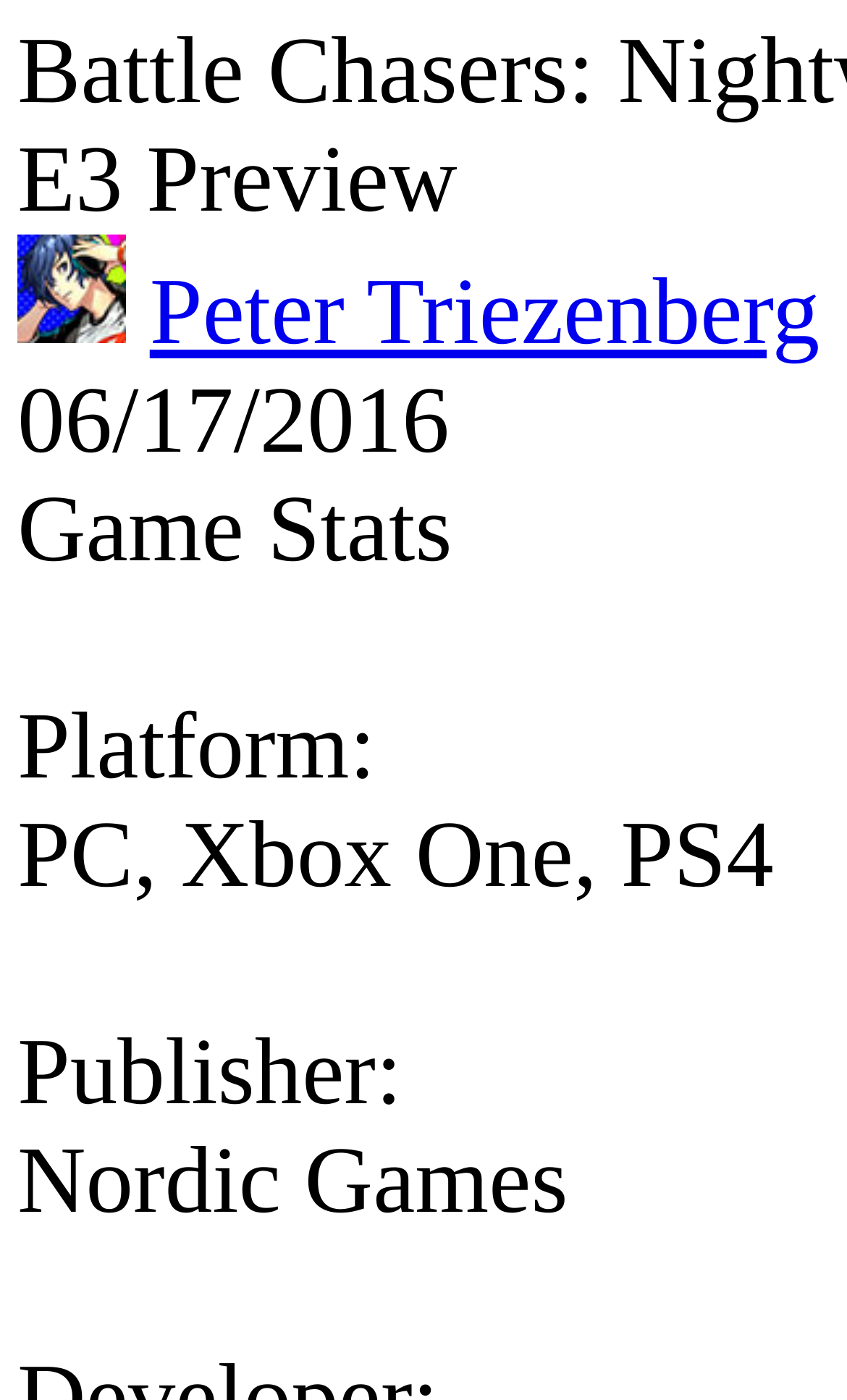When was the E3 preview published?
Refer to the screenshot and deliver a thorough answer to the question presented.

The publication date of the E3 preview is mentioned as 06/17/2016, which is found in the StaticText element with the text '06/17/2016'.